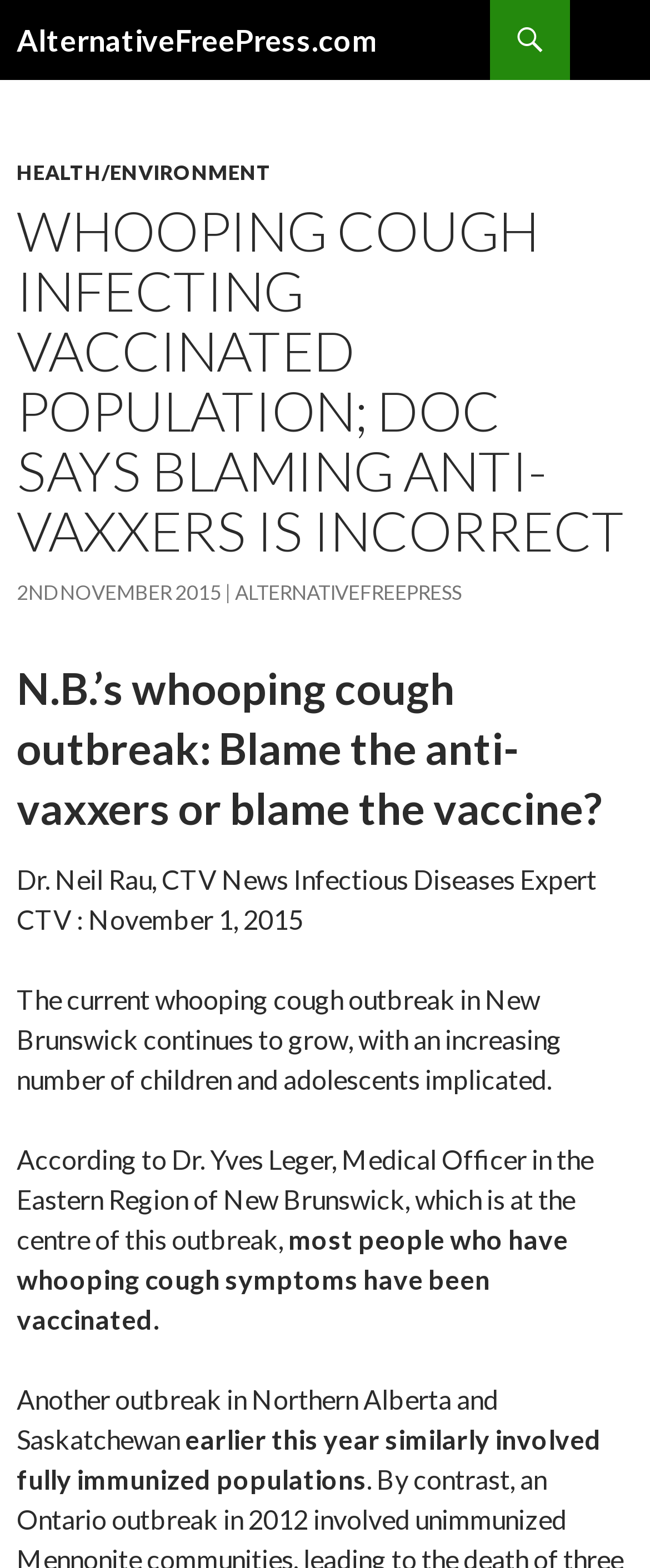Who is the infectious diseases expert mentioned in the article?
Give a detailed explanation using the information visible in the image.

The infectious diseases expert mentioned in the article is Dr. Neil Rau, as stated in the StaticText 'Dr. Neil Rau, CTV News Infectious Diseases Expert'.